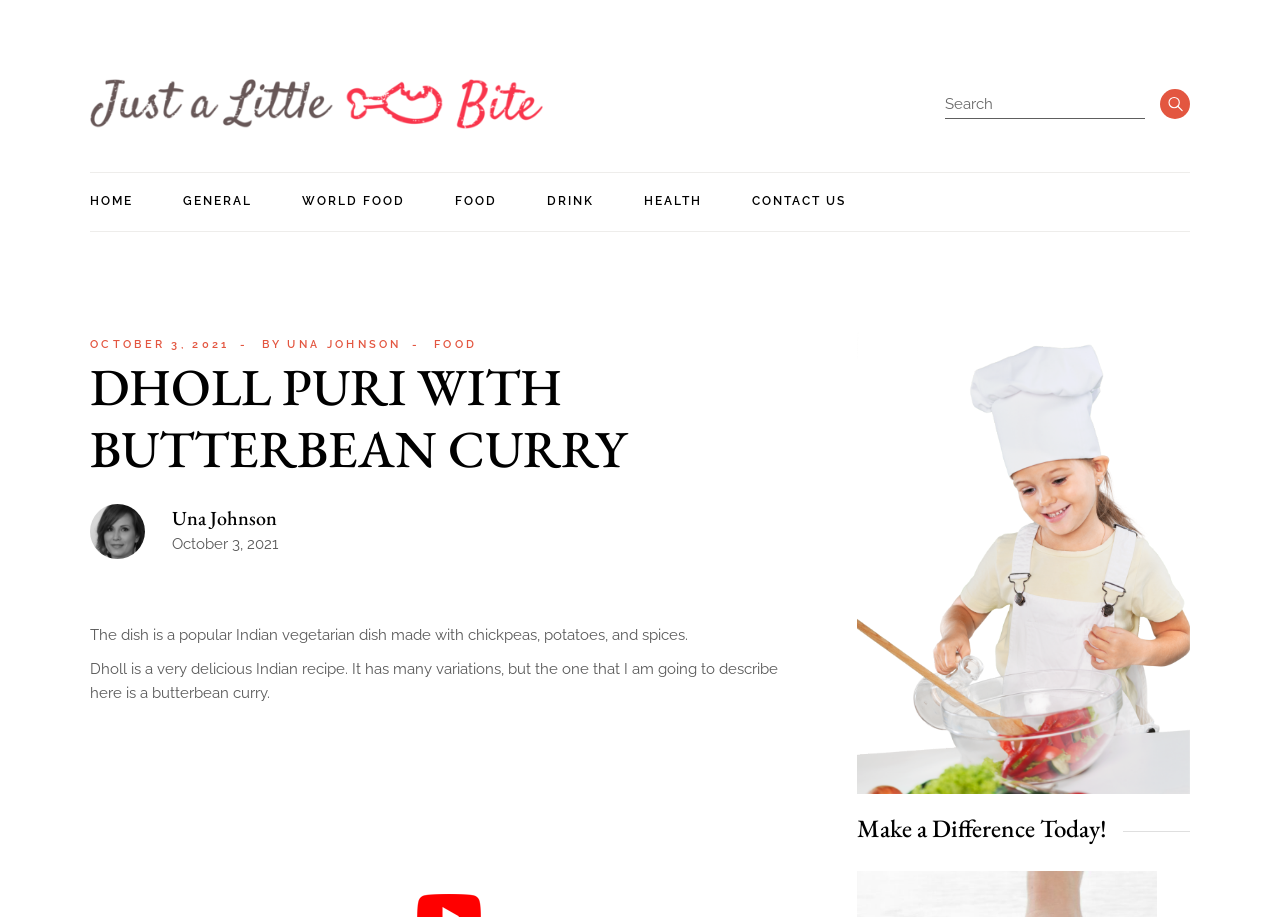Pinpoint the bounding box coordinates of the element that must be clicked to accomplish the following instruction: "go to the HOME page". The coordinates should be in the format of four float numbers between 0 and 1, i.e., [left, top, right, bottom].

[0.07, 0.188, 0.104, 0.253]